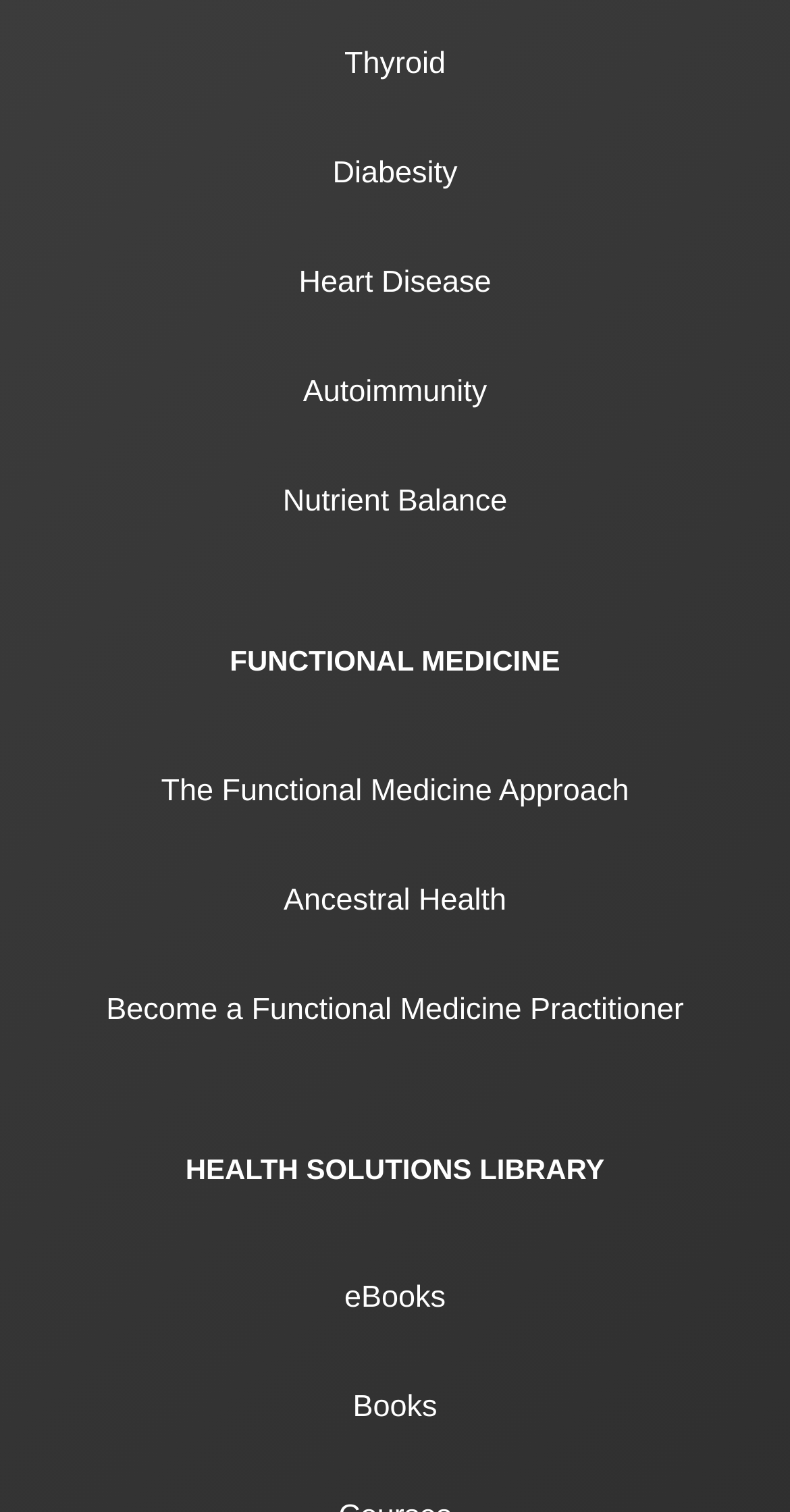Identify the bounding box coordinates of the clickable region to carry out the given instruction: "View The Functional Medicine Approach".

[0.081, 0.487, 0.919, 0.56]